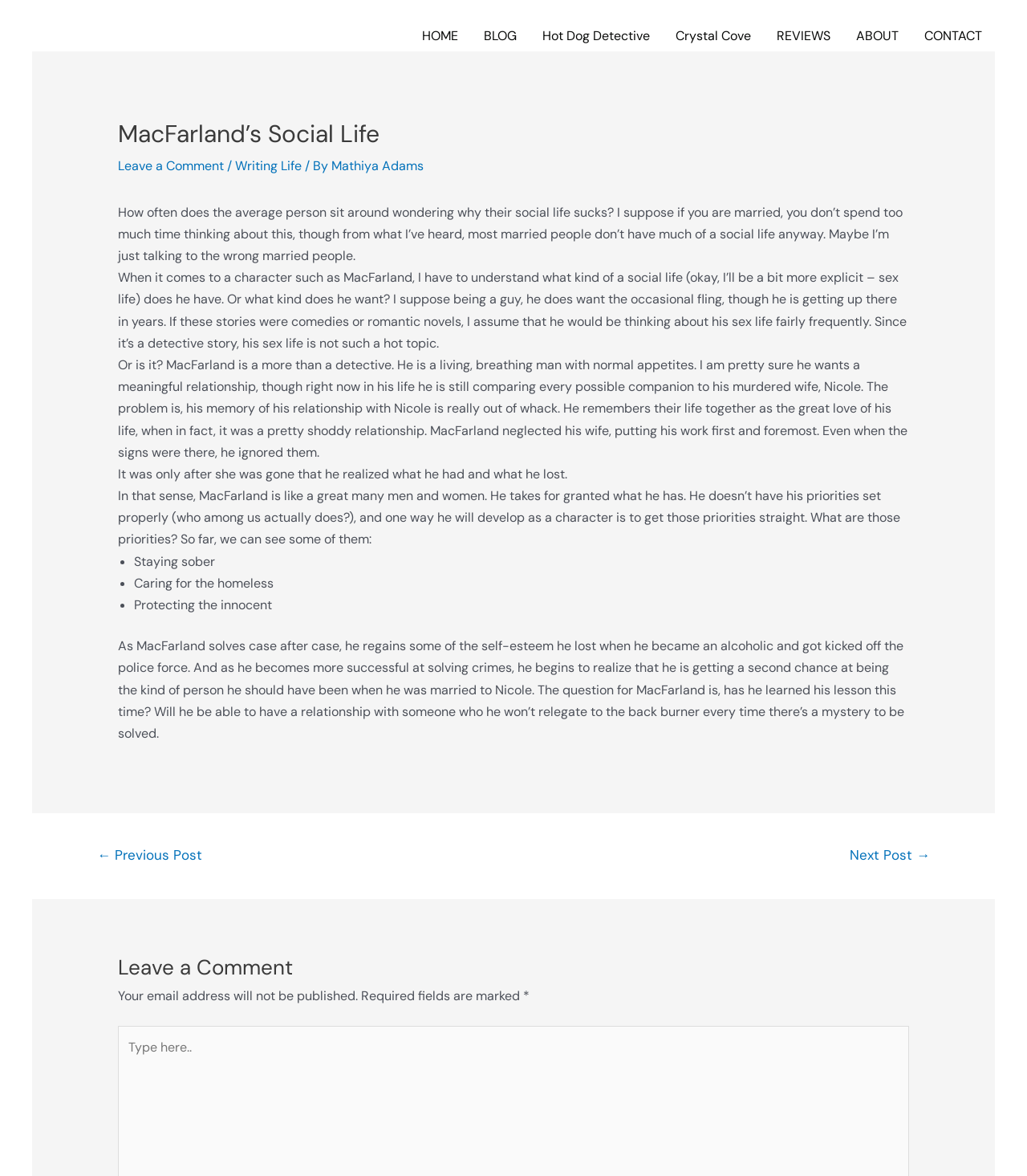Determine the bounding box coordinates in the format (top-left x, top-left y, bottom-right x, bottom-right y). Ensure all values are floating point numbers between 0 and 1. Identify the bounding box of the UI element described by: Should You Insure Your Pet?

None